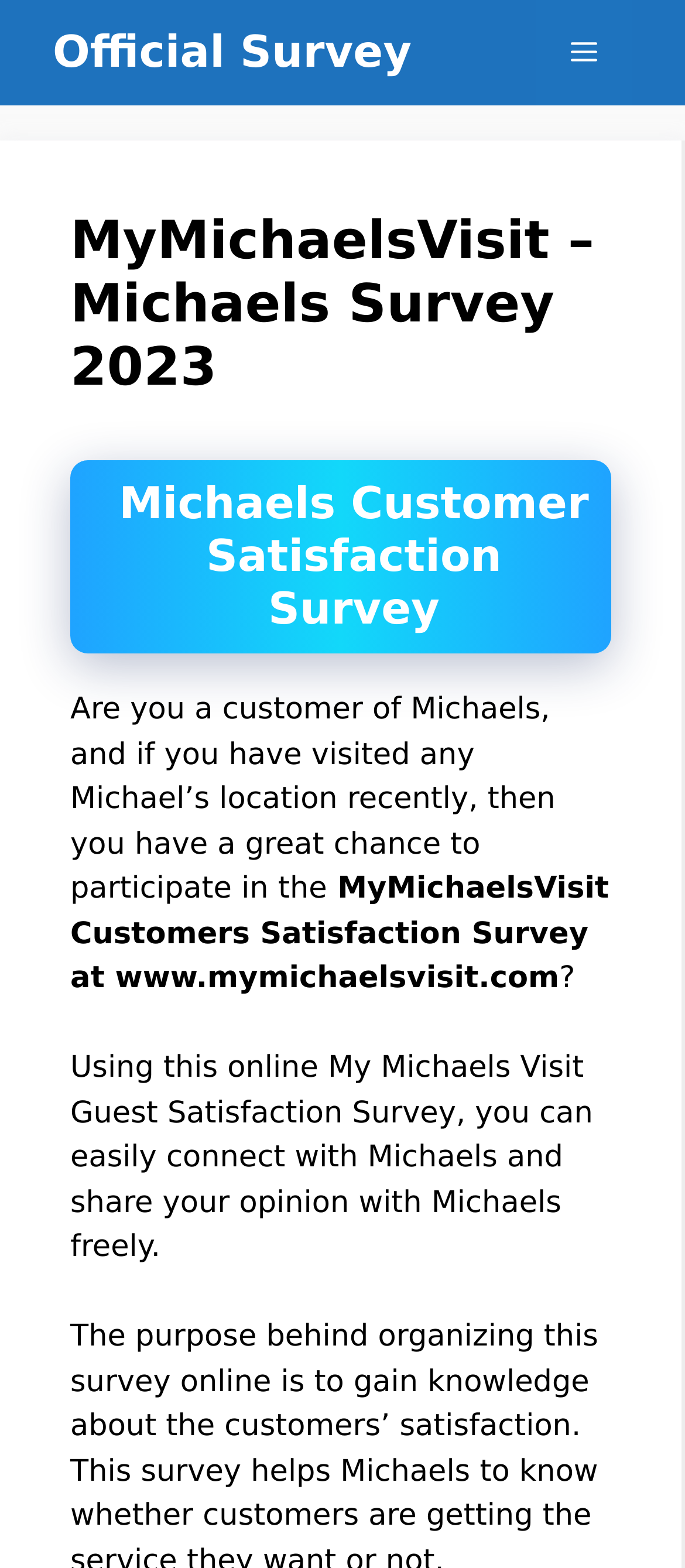Provide a one-word or short-phrase answer to the question:
What type of survey is the MyMichaelsVisit survey?

Guest Satisfaction Survey